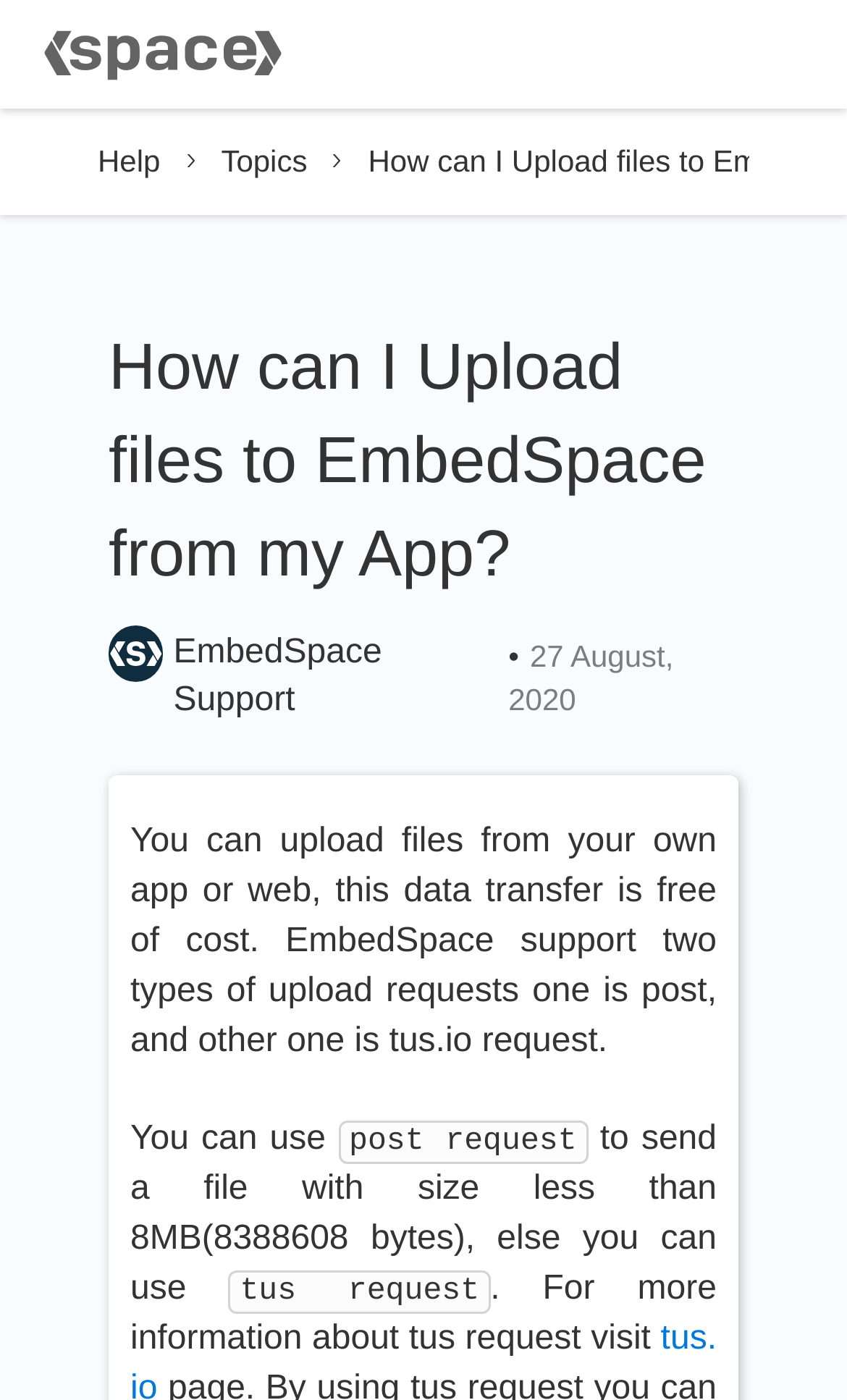What is the purpose of EmbedSpace?
Based on the visual information, provide a detailed and comprehensive answer.

Based on the webpage content, EmbedSpace allows users to upload files from their own app or web, and this data transfer is free of cost. This suggests that the primary purpose of EmbedSpace is to facilitate file uploads.